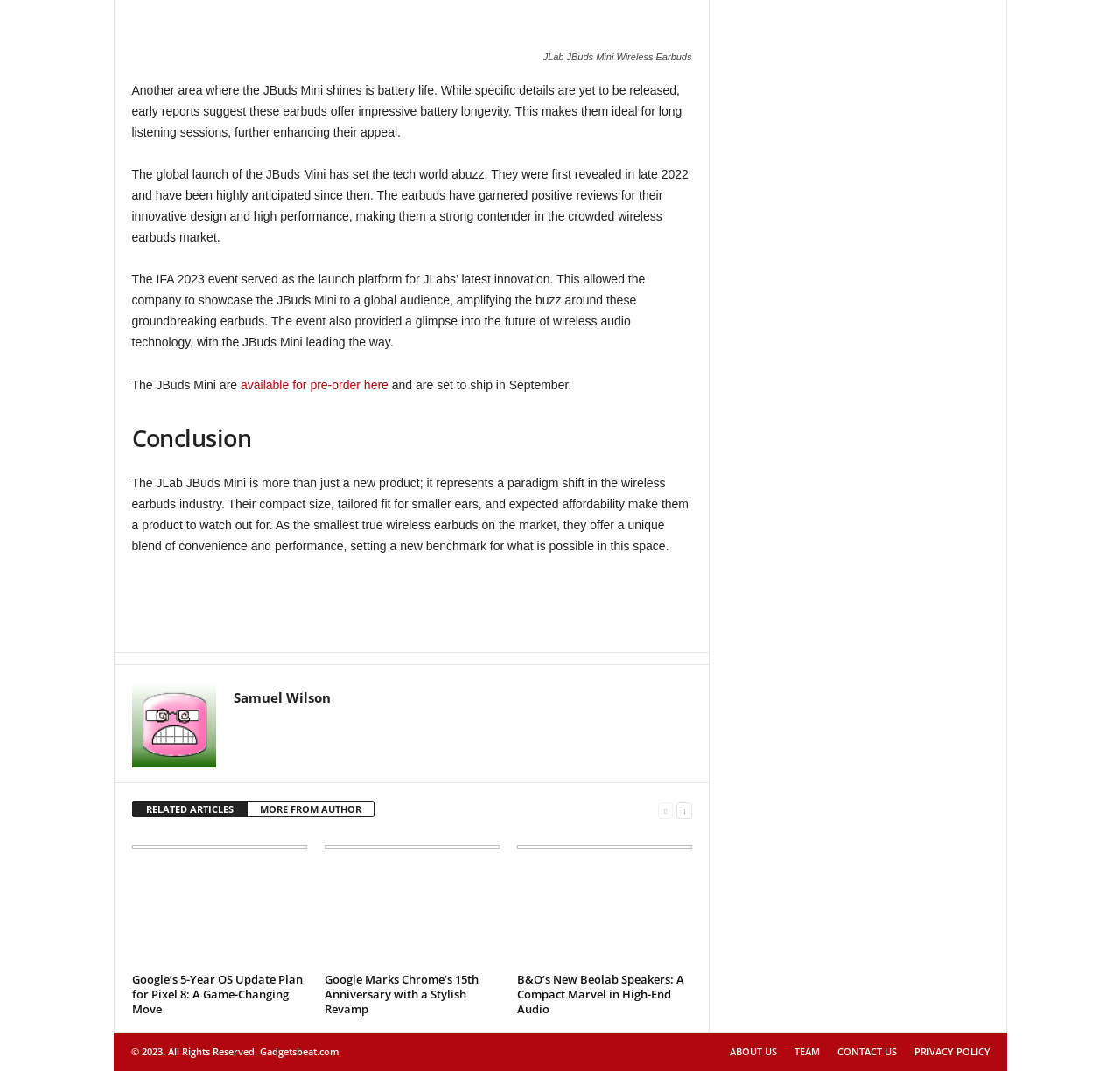Respond to the question with just a single word or phrase: 
Where is the author's avatar located?

Footer section